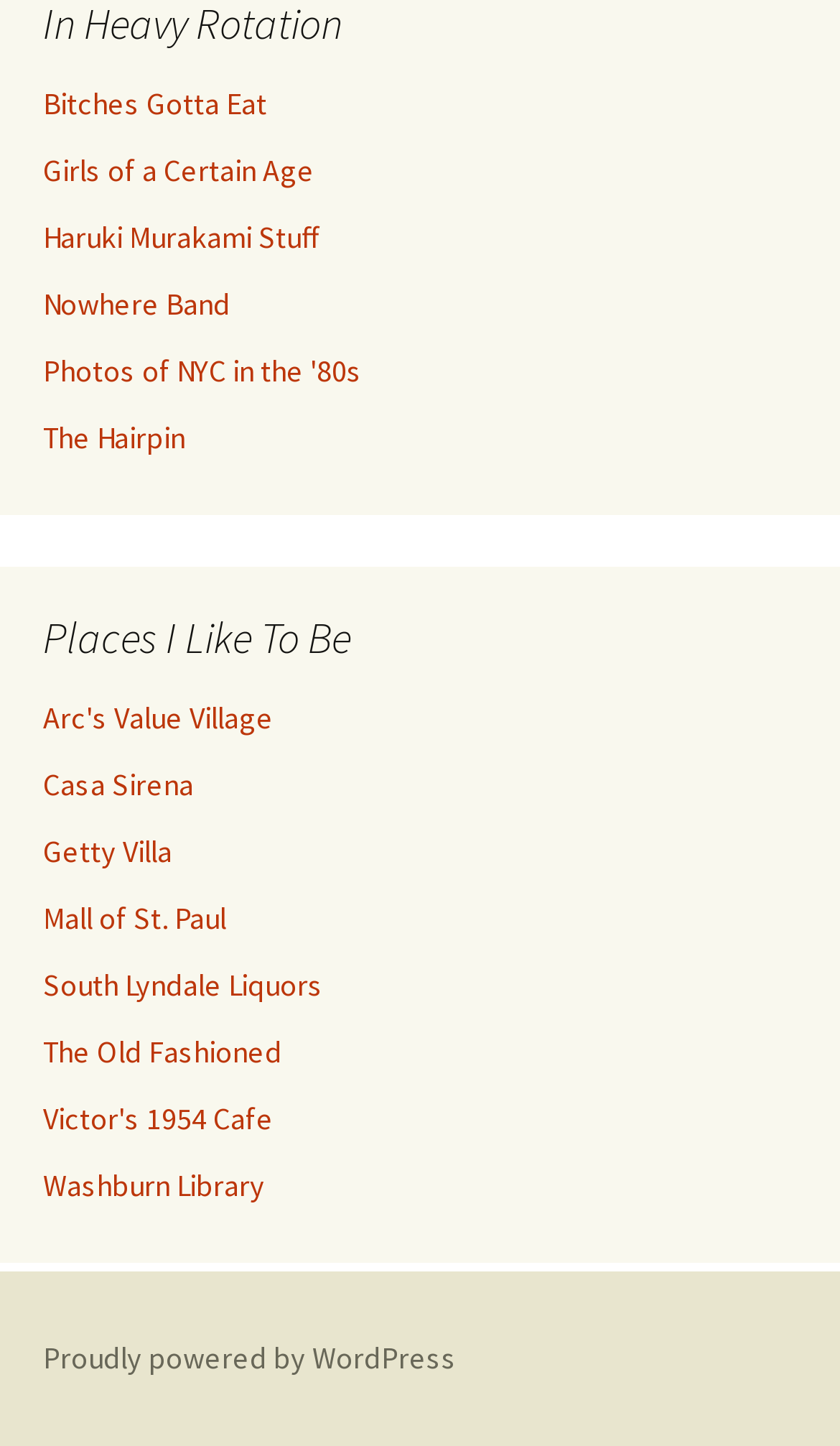Identify the bounding box for the UI element that is described as follows: "Proudly powered by WordPress".

[0.051, 0.925, 0.544, 0.952]